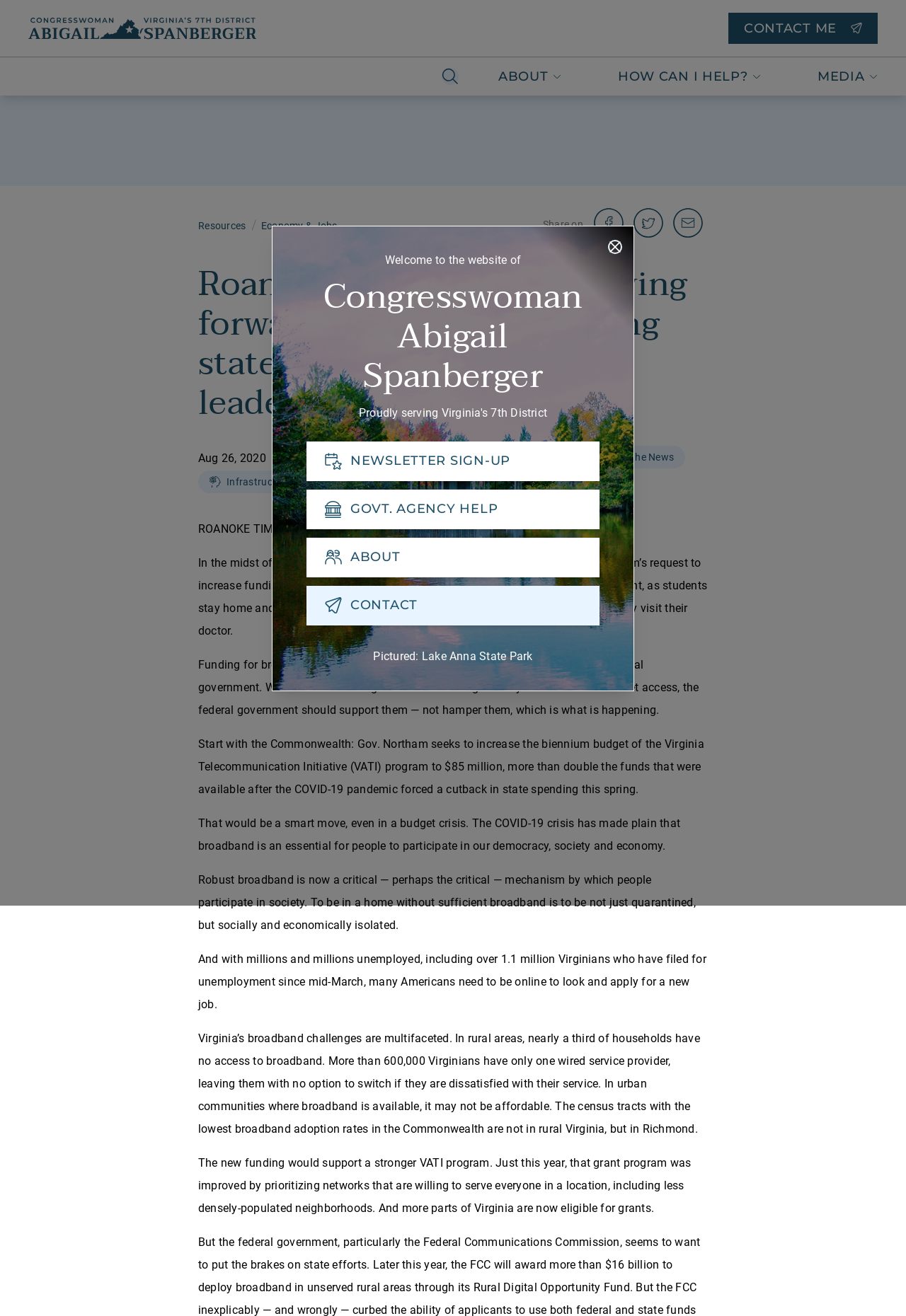Based on the element description "aria-label="share on twitter"", predict the bounding box coordinates of the UI element.

[0.7, 0.159, 0.731, 0.184]